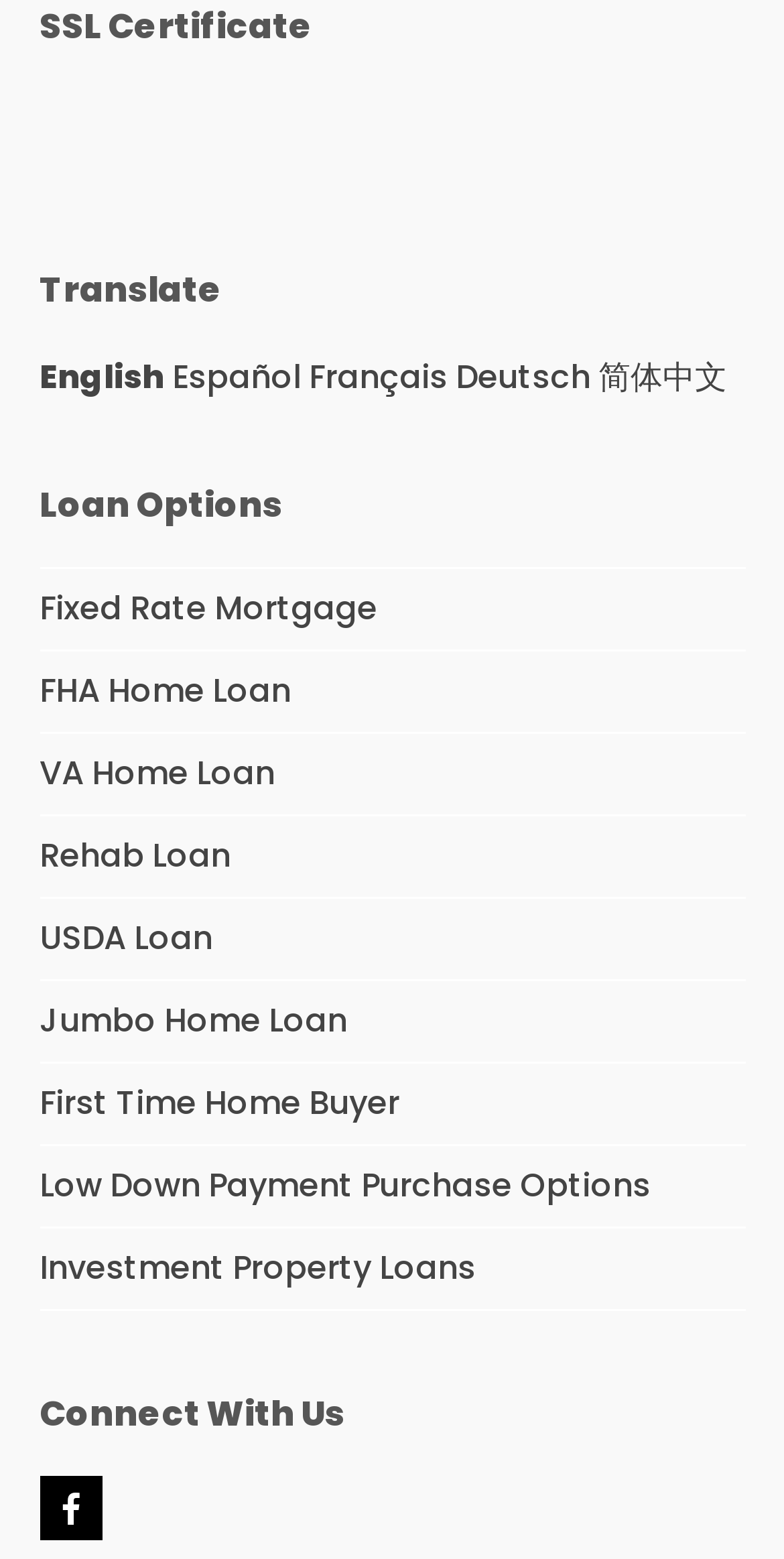Respond to the question with just a single word or phrase: 
What languages can the webpage be translated to?

Multiple languages